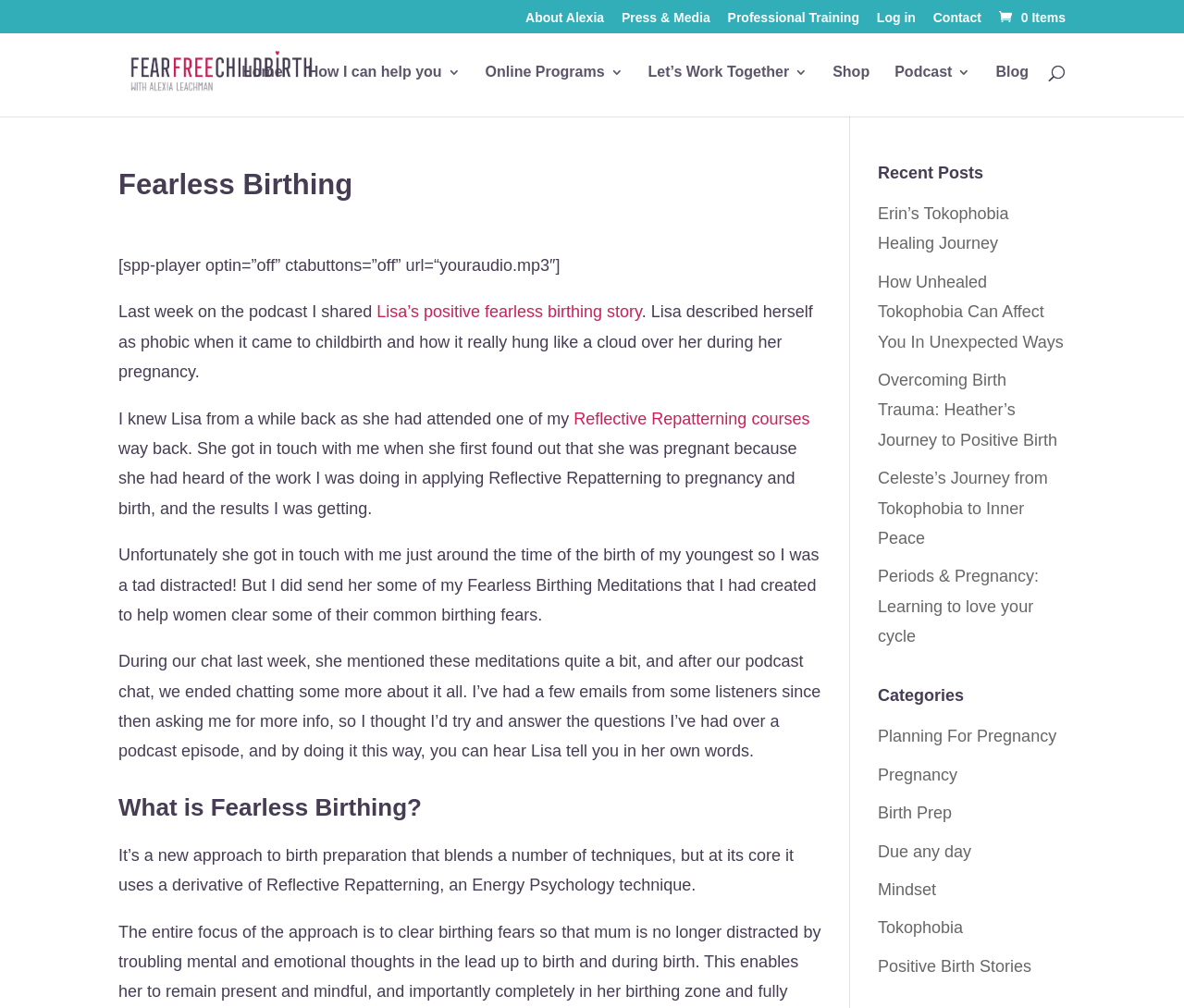What is the topic of the podcast episode mentioned?
Based on the image, respond with a single word or phrase.

Lisa's positive fearless birthing story